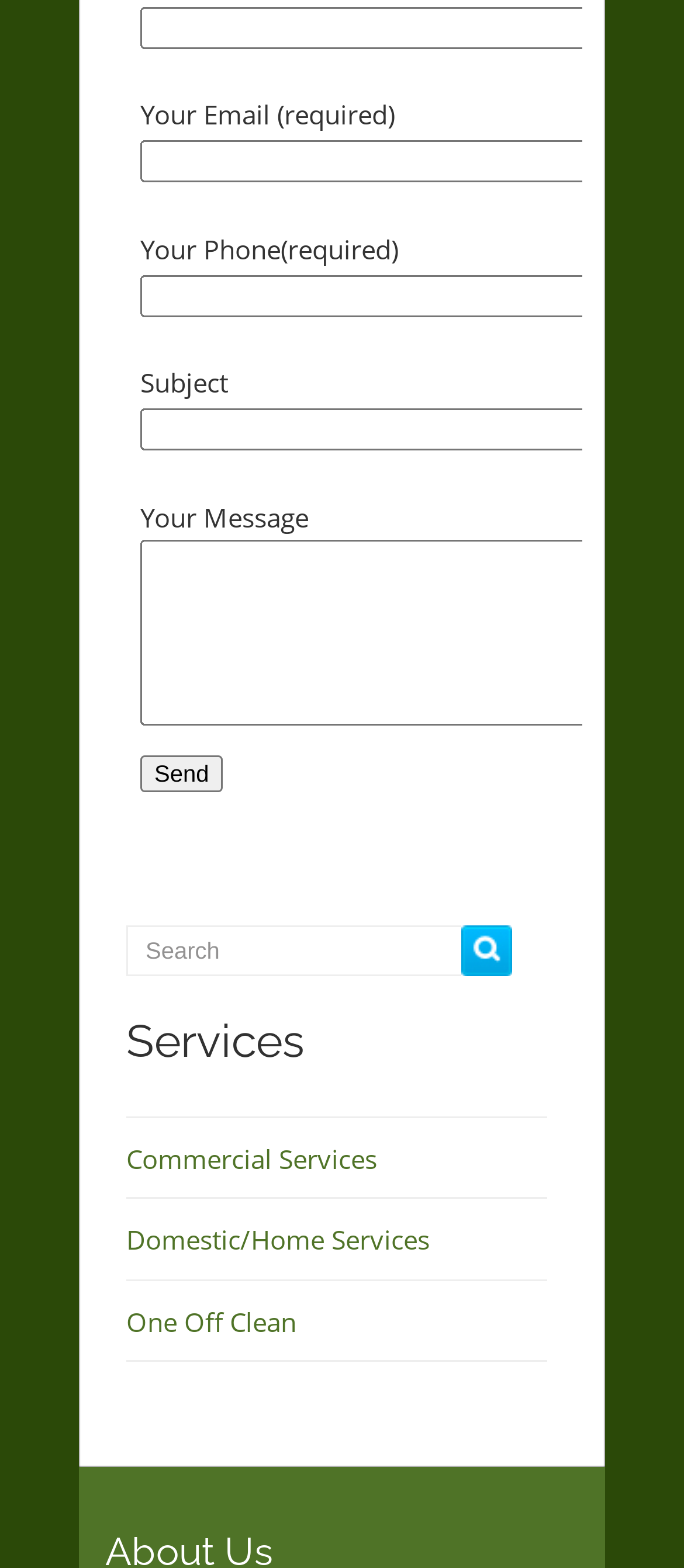Locate the bounding box coordinates of the area where you should click to accomplish the instruction: "Enter your message".

[0.205, 0.345, 0.862, 0.463]